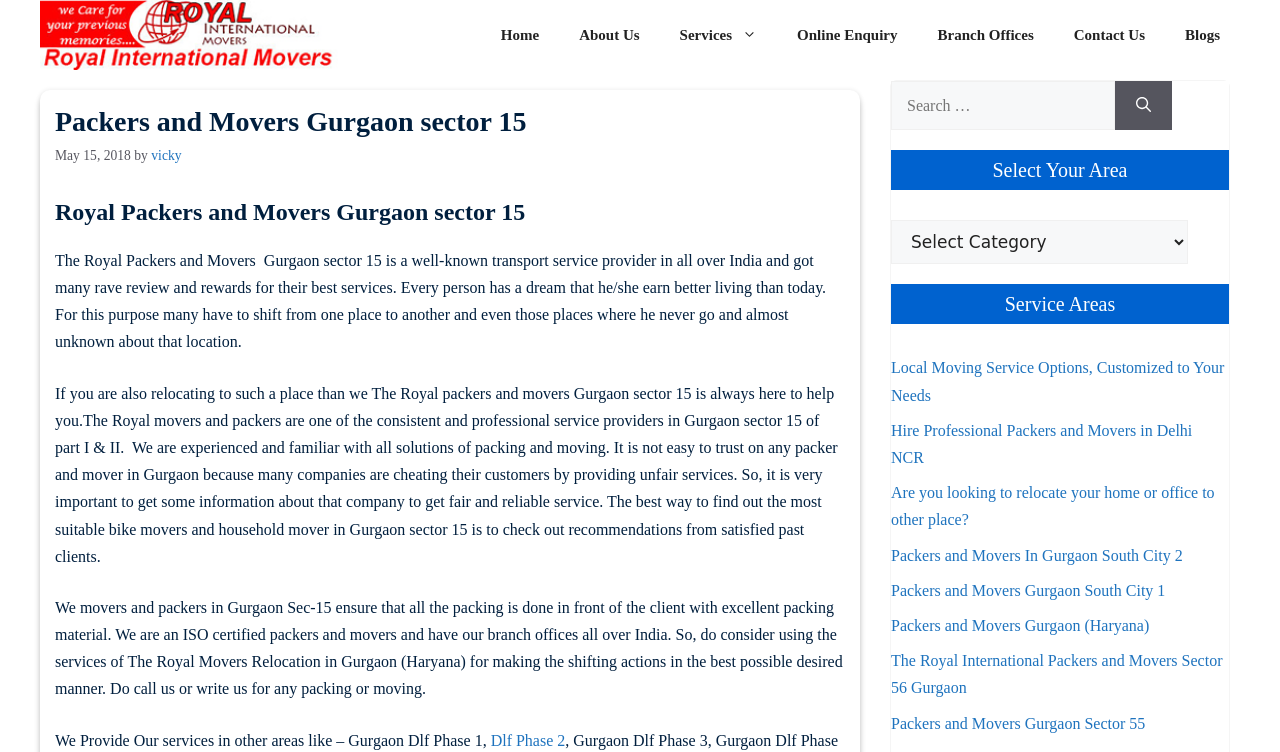Show the bounding box coordinates of the element that should be clicked to complete the task: "Select your area".

[0.696, 0.293, 0.928, 0.352]